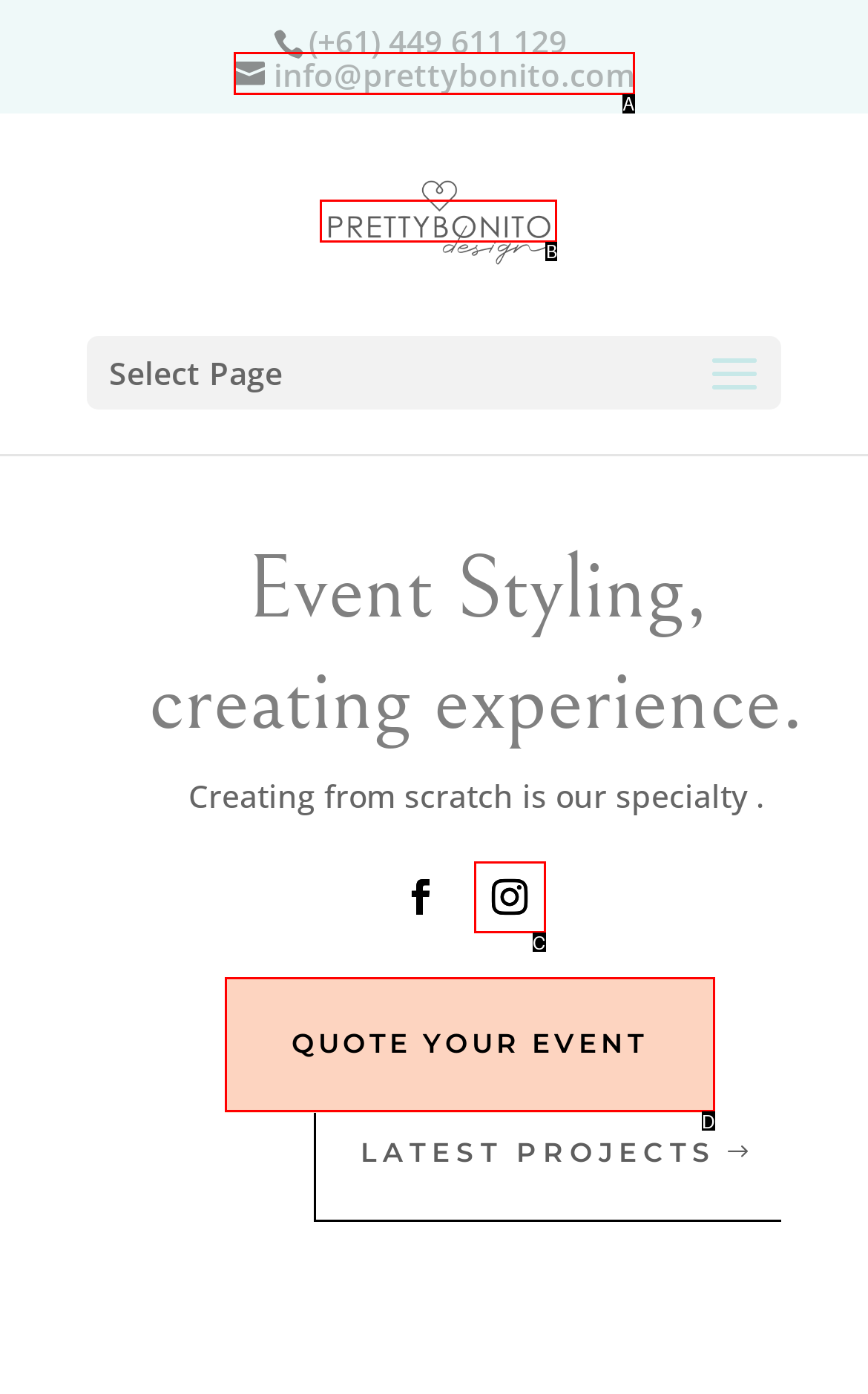Tell me which one HTML element best matches the description: Quote Your Event Answer with the option's letter from the given choices directly.

D